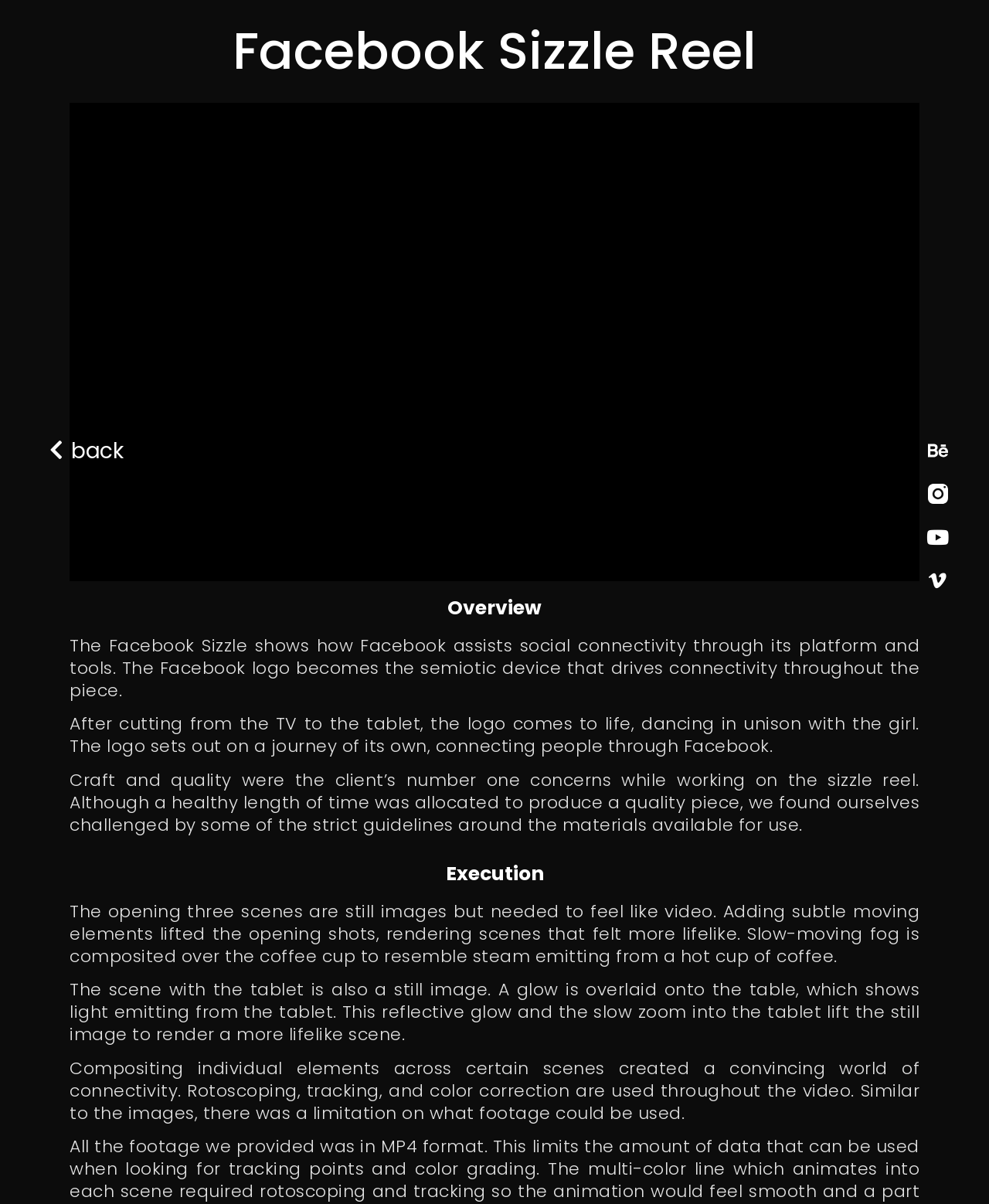Find the bounding box coordinates for the HTML element described in this sentence: "back". Provide the coordinates as four float numbers between 0 and 1, in the format [left, top, right, bottom].

[0.05, 0.361, 0.117, 0.388]